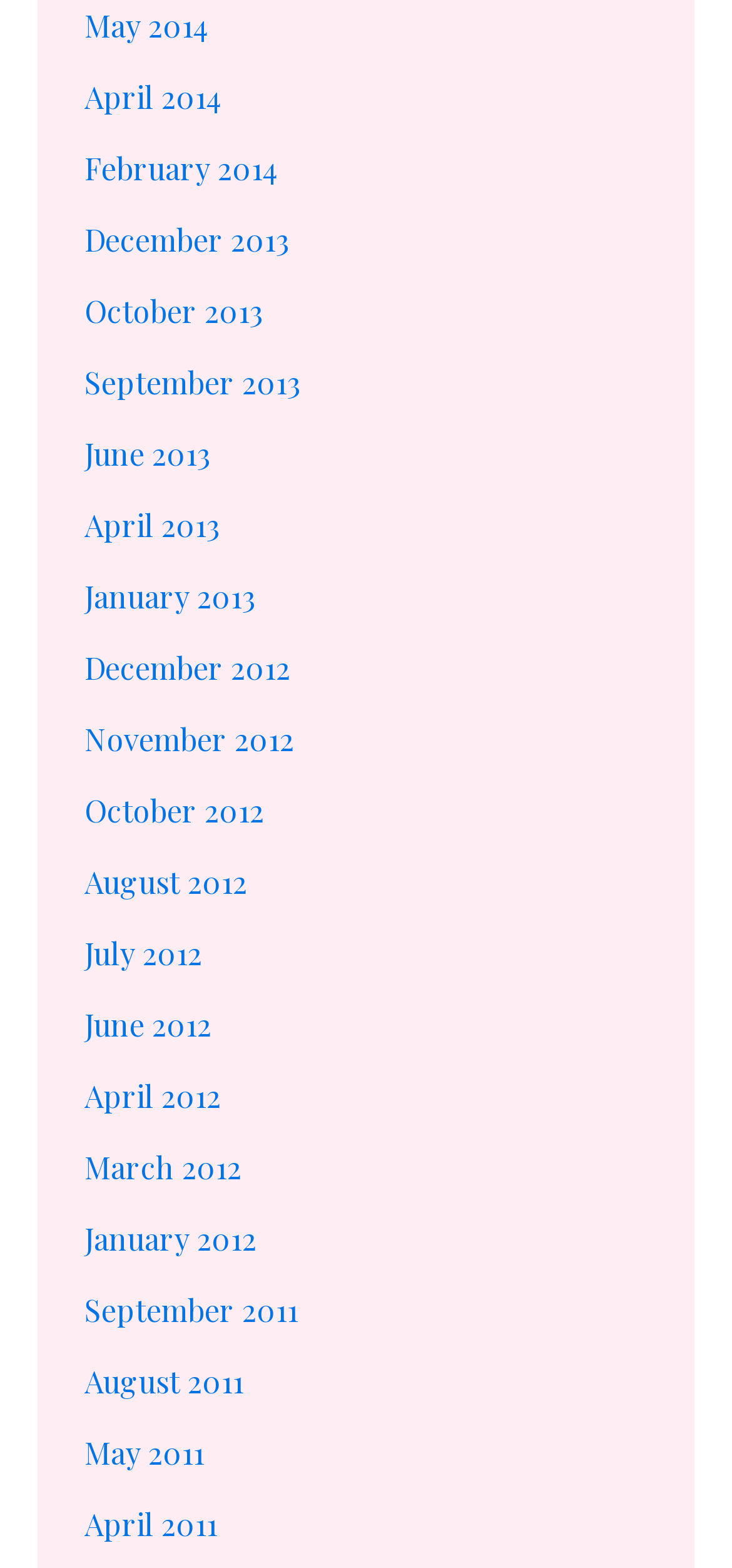Respond concisely with one word or phrase to the following query:
How many links are available for the year 2014?

3